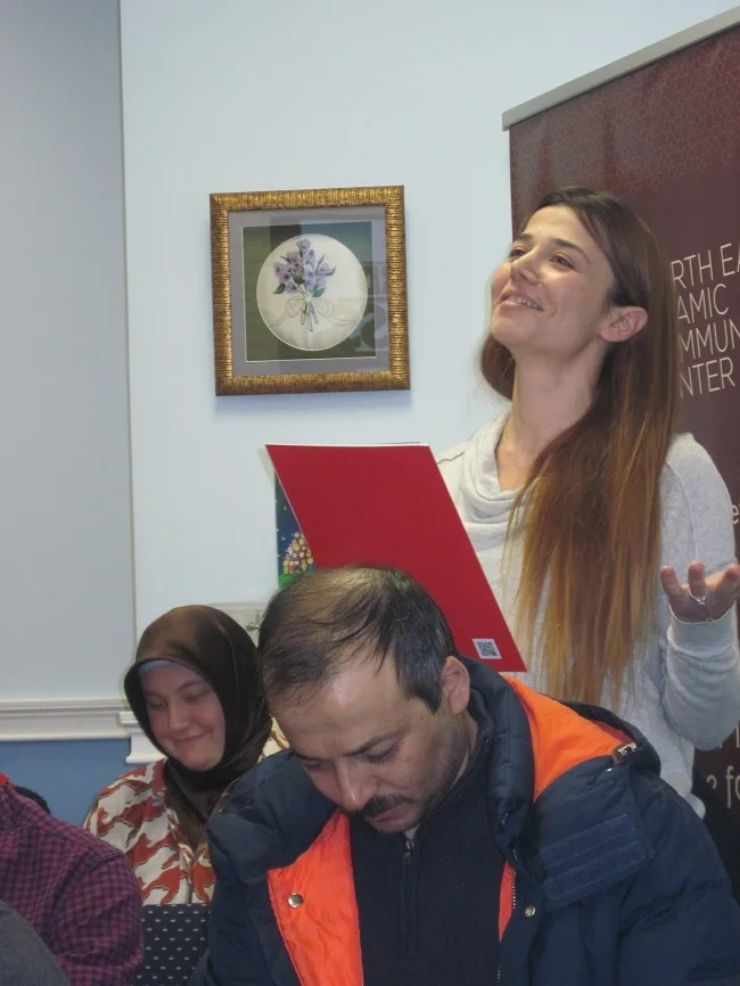Detail every aspect of the image in your caption.

In a lively and engaging setting, a woman stands at the forefront, animatedly expressing her thoughts while holding a red folder. Behind her, diverse attendees listen, including a woman in a patterned shawl and a man in a dark jacket with an orange collar, who appears to be focused on notes. The backdrop features a floral artwork, adding warmth to the environment. This scene captures a moment from a seminar or workshop, reflecting themes of goal-setting and personal development, with active audience participation.